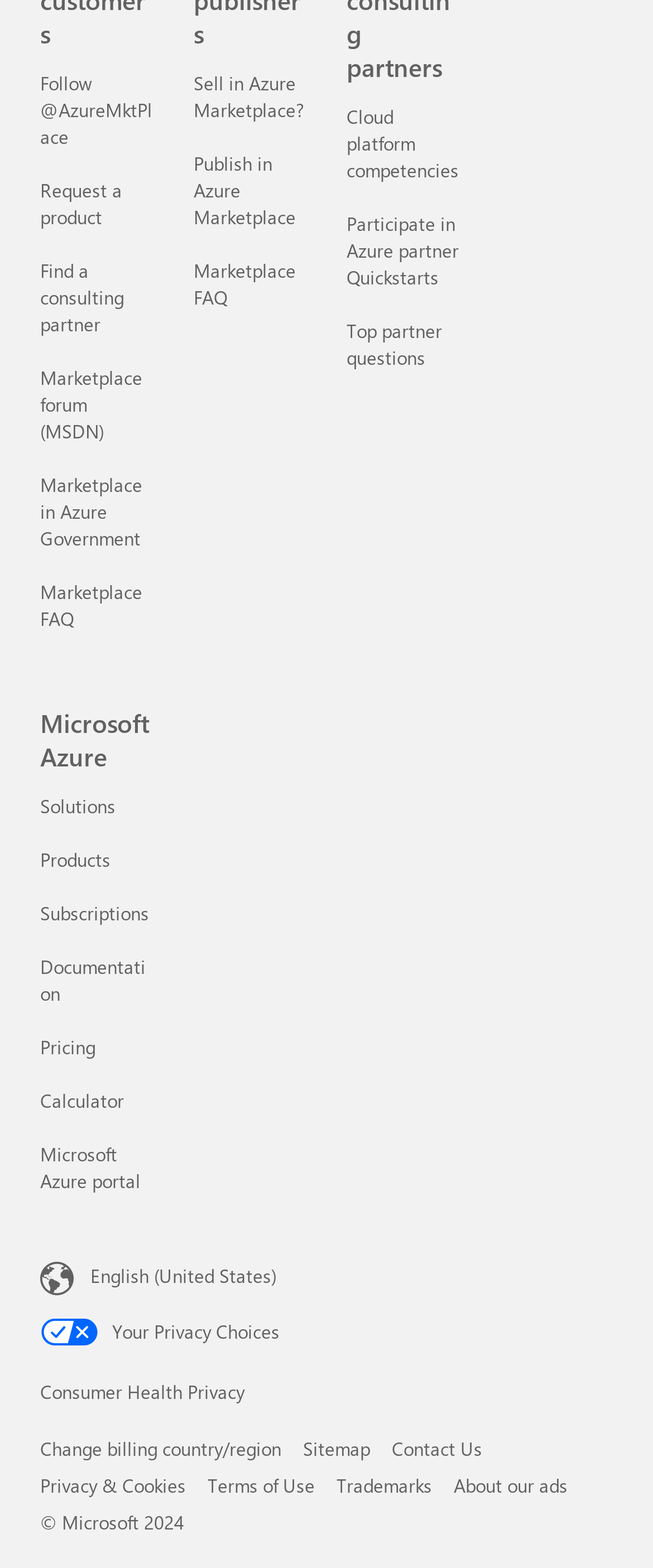What is the purpose of the 'Your Privacy Choices' link?
Deliver a detailed and extensive answer to the question.

The purpose of the 'Your Privacy Choices' link can be inferred from the presence of an opt-out icon next to it, suggesting that it allows users to make choices about their privacy.